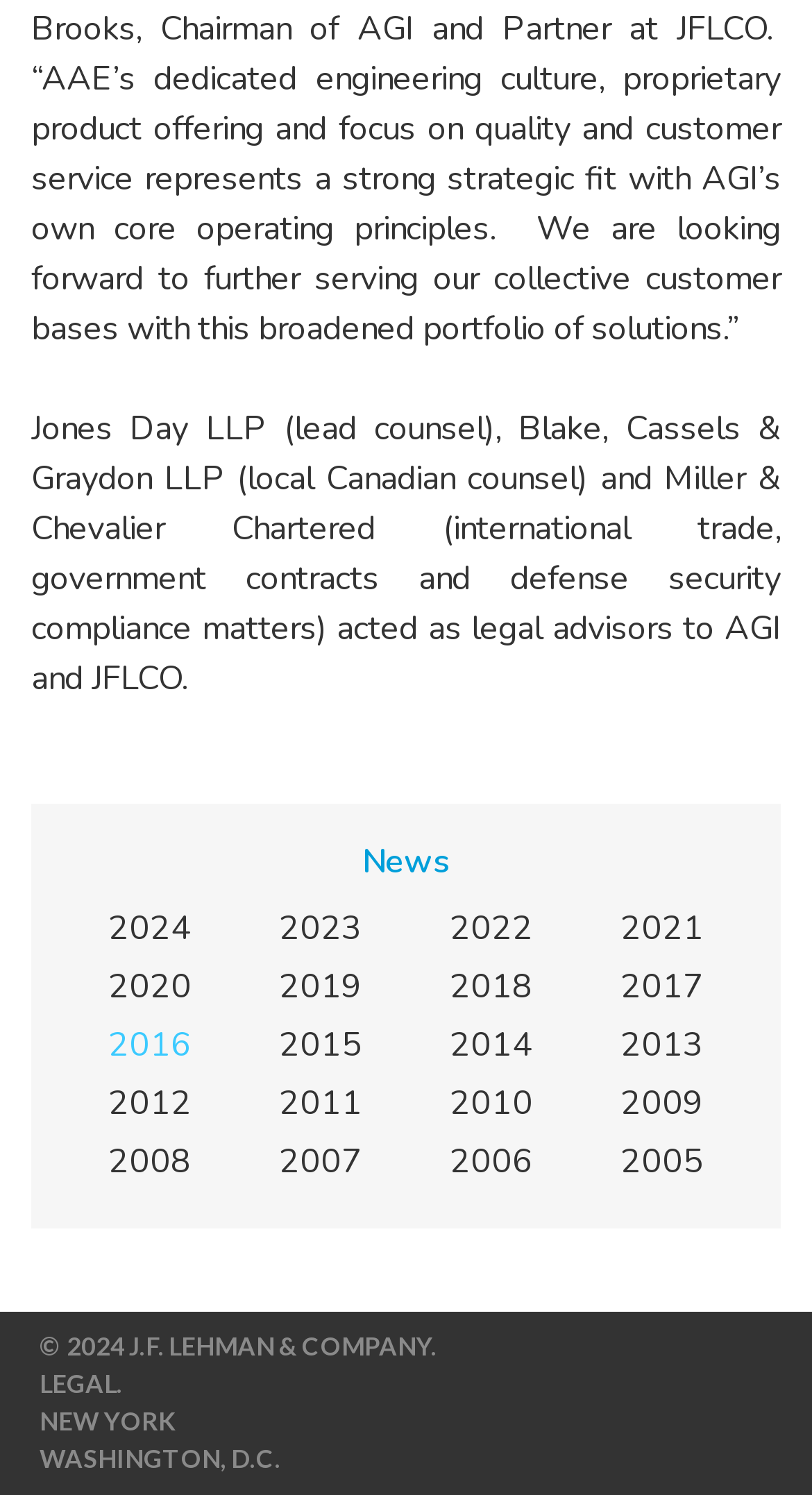What is the name of the law firm mentioned?
Please provide a comprehensive answer based on the visual information in the image.

The webpage mentions Jones Day LLP as the lead counsel, which suggests that it is a law firm. This information is obtained from the StaticText element with ID 127.